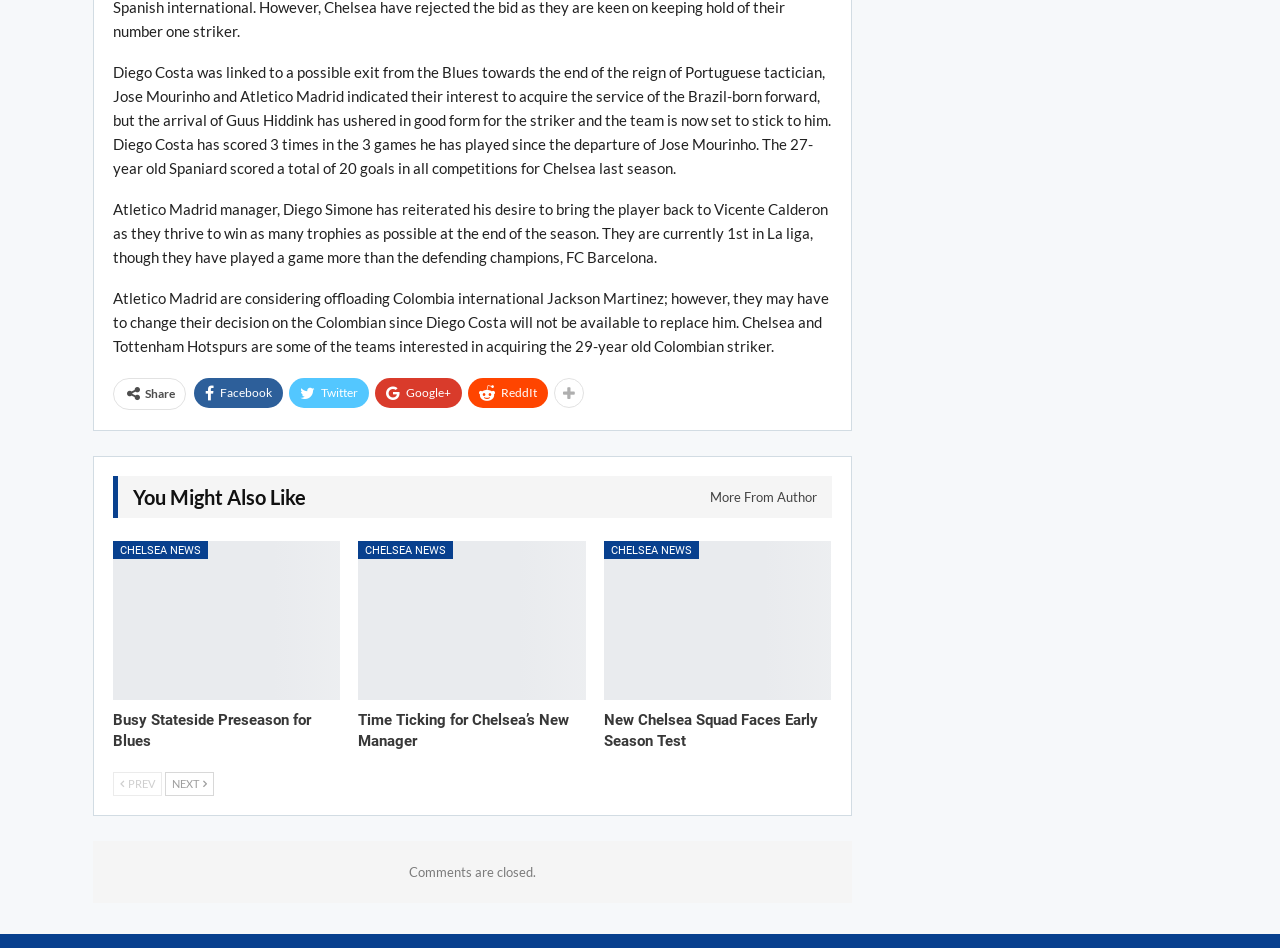What is the purpose of the links at the bottom of the page?
Based on the visual content, answer with a single word or a brief phrase.

Sharing articles